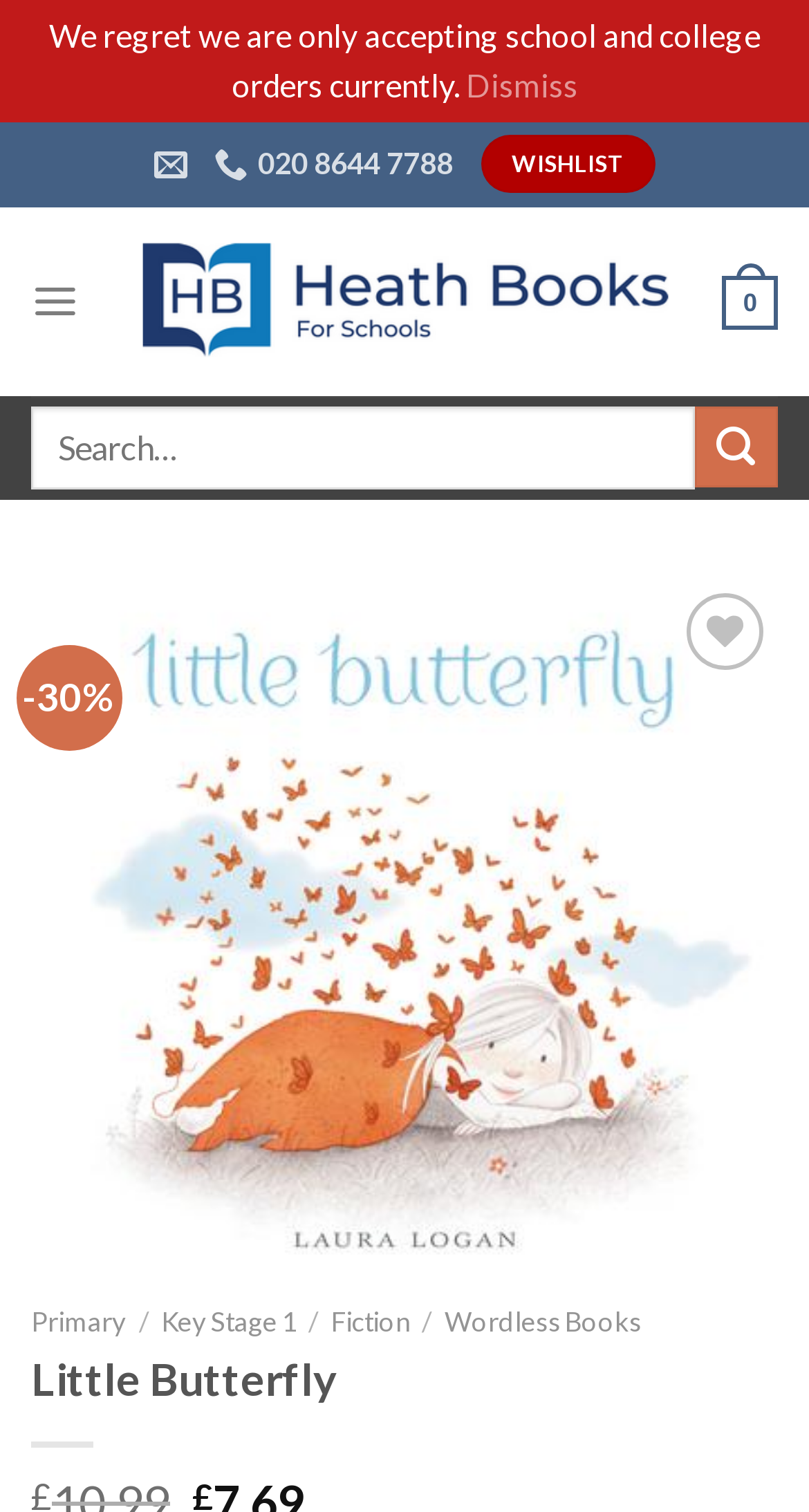Identify the bounding box coordinates for the element that needs to be clicked to fulfill this instruction: "Add to Wishlist". Provide the coordinates in the format of four float numbers between 0 and 1: [left, top, right, bottom].

[0.826, 0.456, 0.936, 0.495]